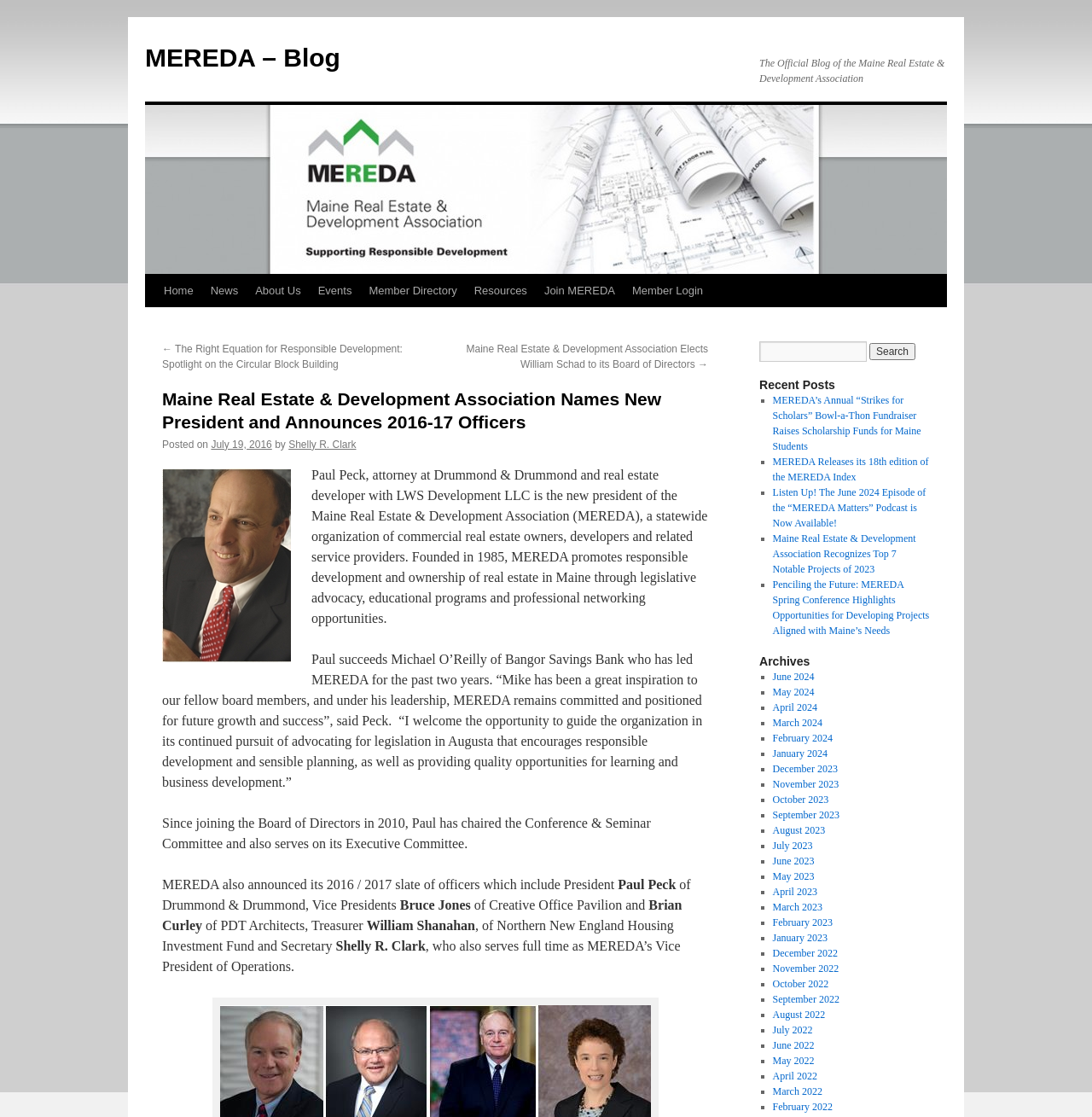What is the purpose of MEREDA?
Please respond to the question with a detailed and thorough explanation.

The answer can be found in the article content, where it is stated that 'MEREDA promotes responsible development and ownership of real estate in Maine through legislative advocacy, educational programs and professional networking opportunities...'.